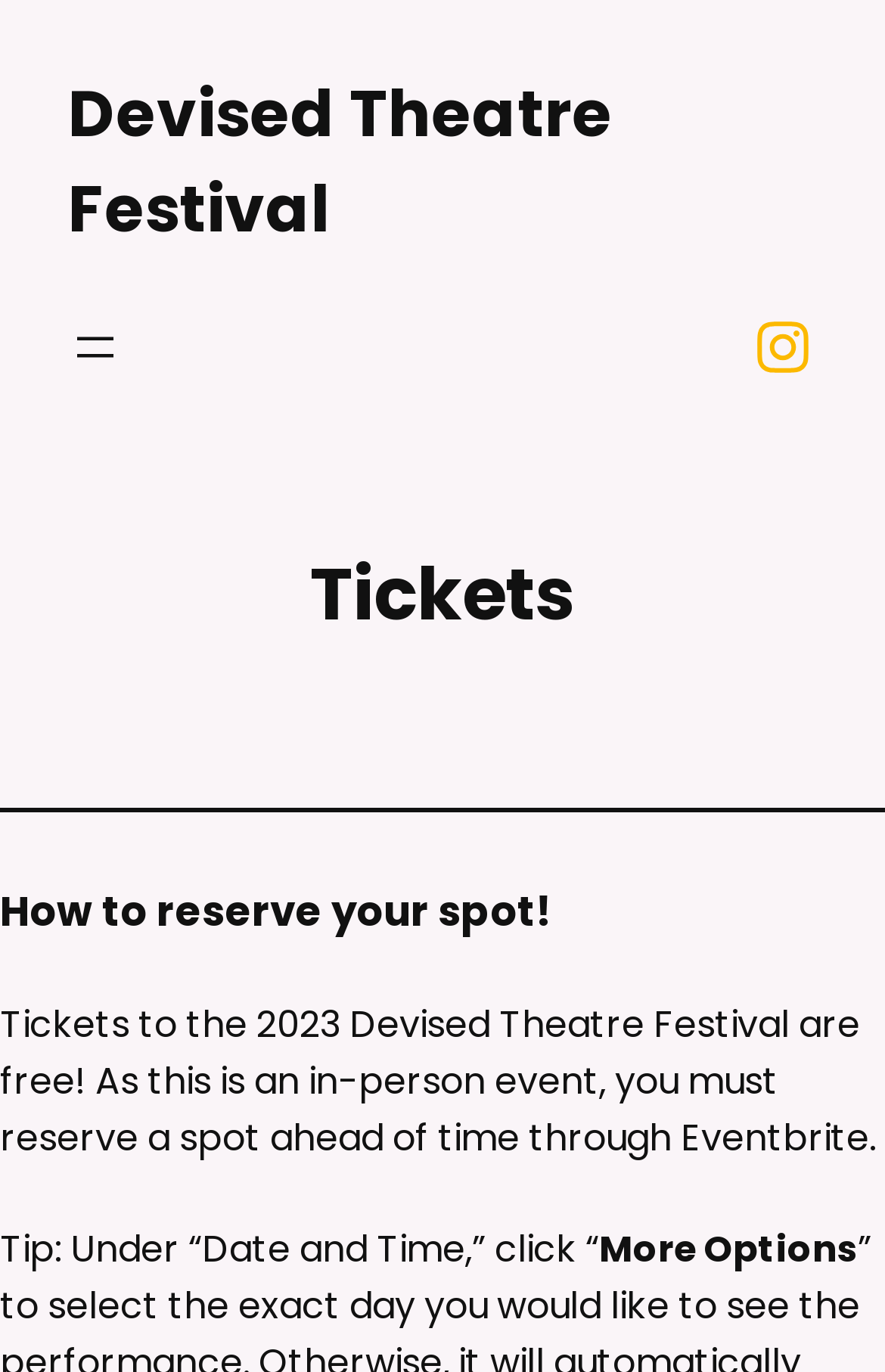Predict the bounding box of the UI element that fits this description: "July 2019".

None